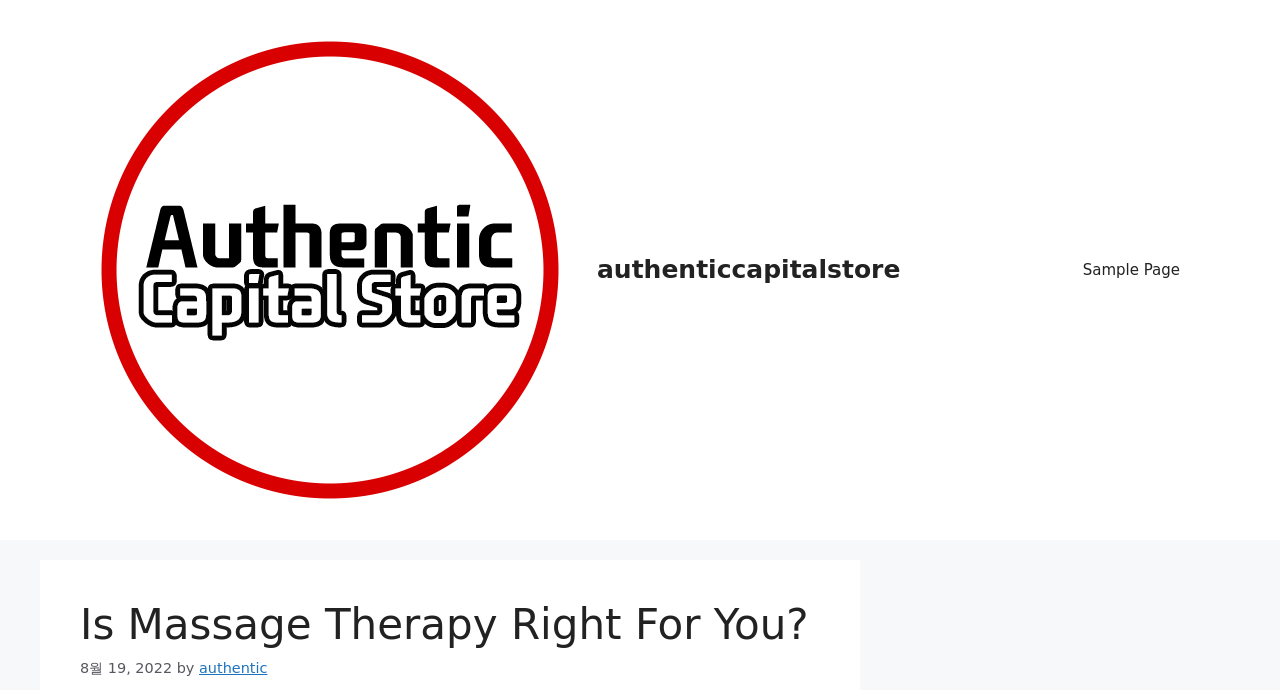When was the article published?
Using the image, provide a detailed and thorough answer to the question.

I examined the time element within the article metadata, which displays the publication date. The date is shown as '8월 19, 2022', so this is the answer.